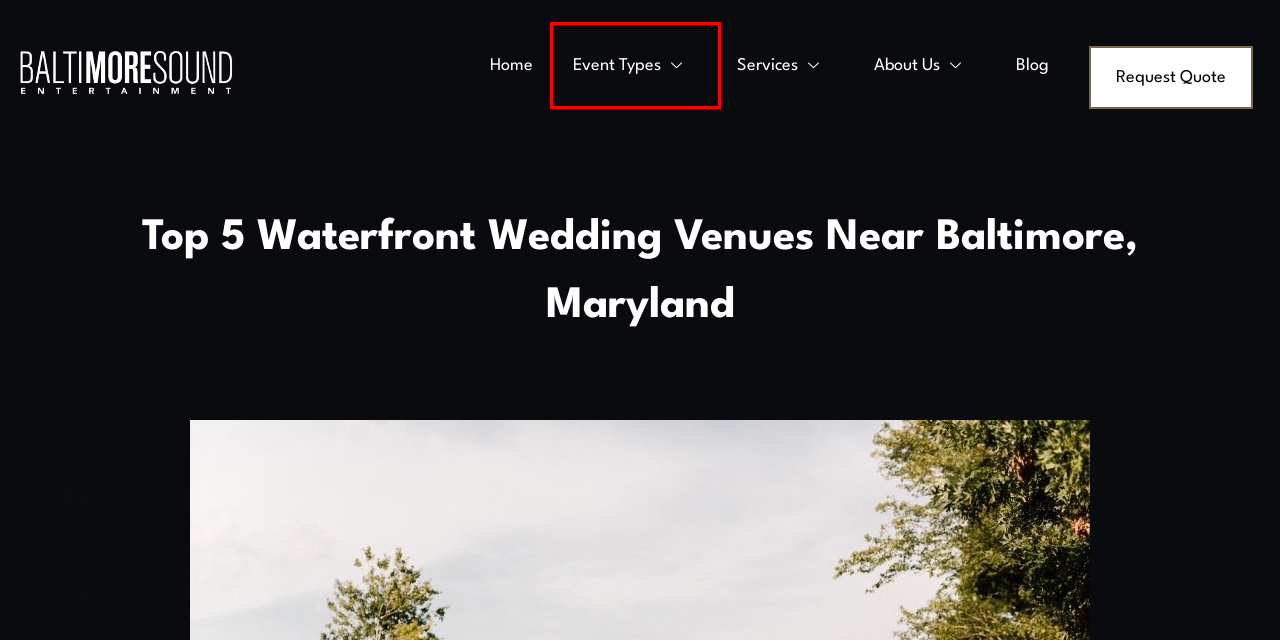Given a screenshot of a webpage with a red bounding box highlighting a UI element, choose the description that best corresponds to the new webpage after clicking the element within the red bounding box. Here are your options:
A. Our Work - Baltimore Sound Entertainment
B. Premier Baltimore DJs | Baltimore Sound Entertainment - Baltimore Sound Entertainment
C. Pop Up Photo Booth MD  - Maryland Photo Booth Rentals
D. Request a Quote - Baltimore Sound Entertainment
E. Blog - Baltimore Sound Entertainment
F. Corporate to Weddings: Event Perfection by Baltimore Sound
G. David & Sarah - Wedding Videographer in Charlottesville, Virgina
H. Services - Baltimore Sound Entertainment

F